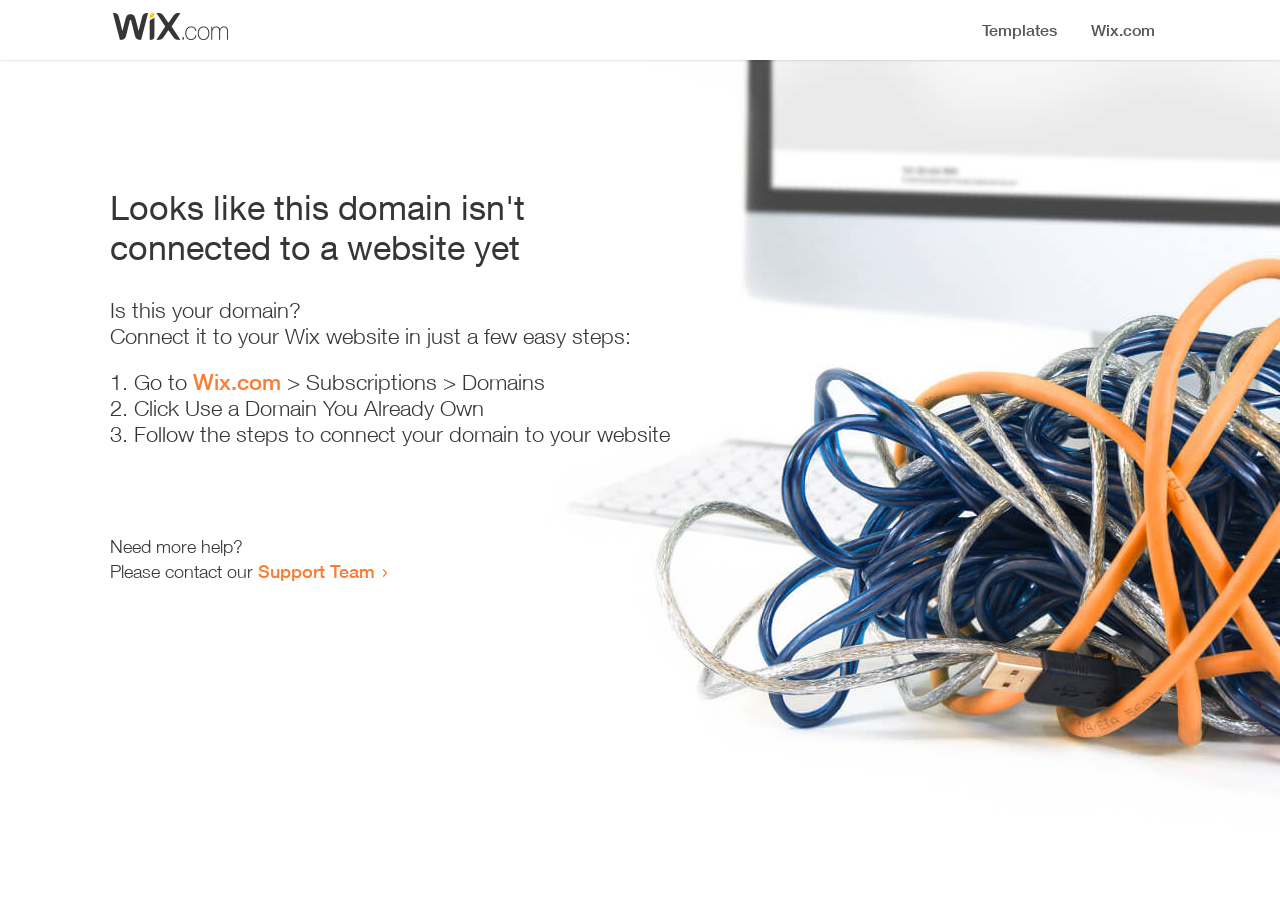What is the current status of the domain?
Offer a detailed and full explanation in response to the question.

The webpage indicates that the domain is not connected to a website yet, as stated in the heading 'Looks like this domain isn't connected to a website yet'.